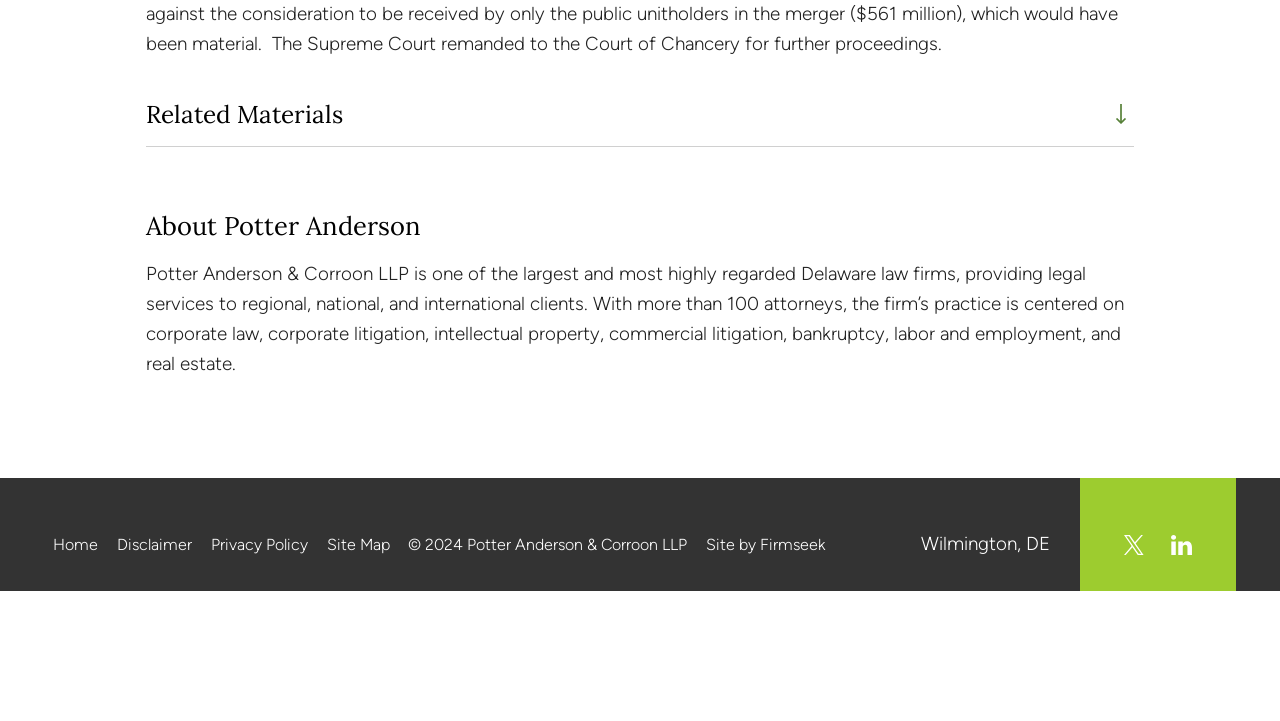Locate the bounding box coordinates of the area you need to click to fulfill this instruction: 'Go to 'Home''. The coordinates must be in the form of four float numbers ranging from 0 to 1: [left, top, right, bottom].

[0.042, 0.742, 0.077, 0.768]